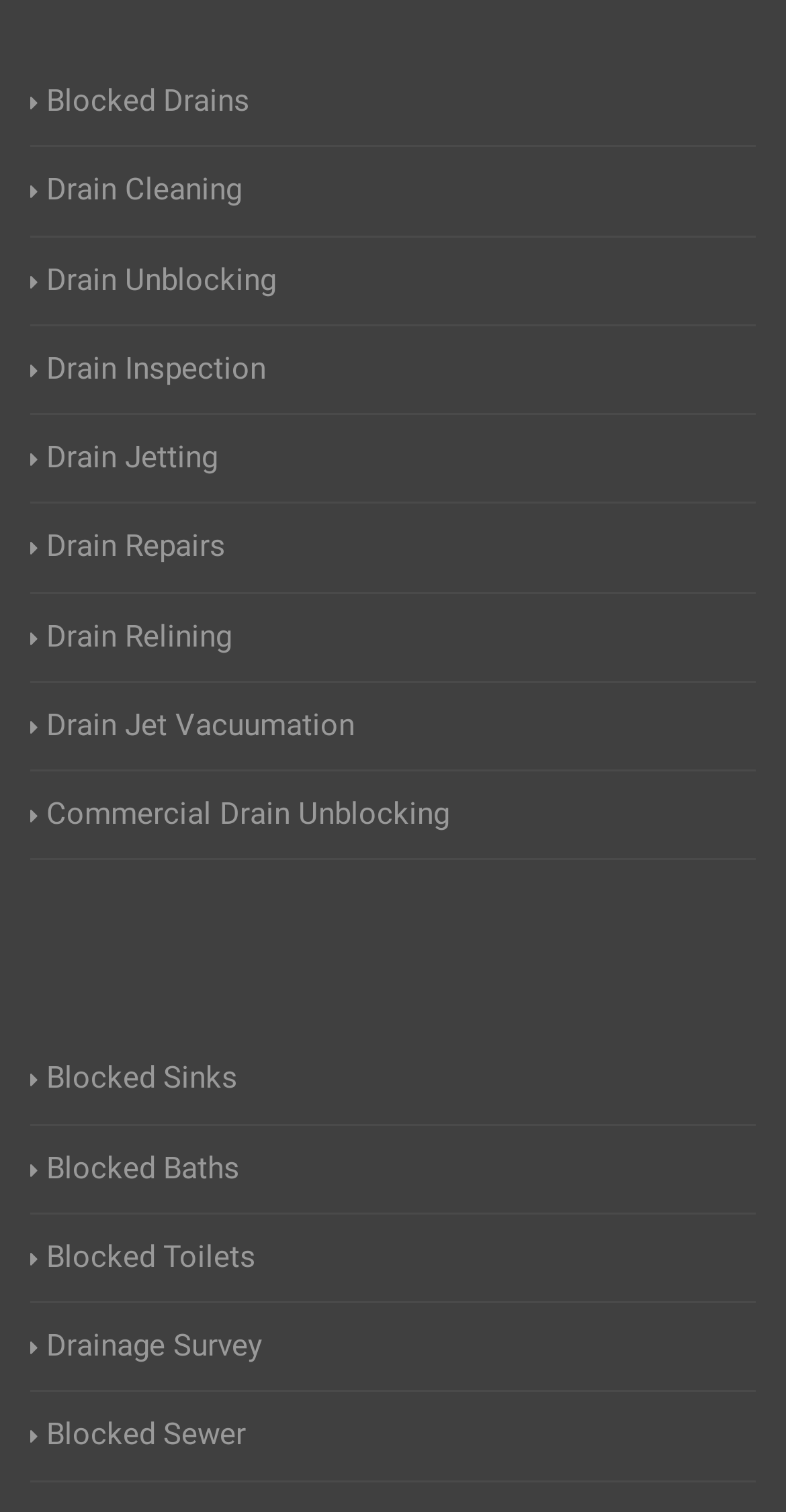Is there a service offered for drainage surveys? Examine the screenshot and reply using just one word or a brief phrase.

Yes